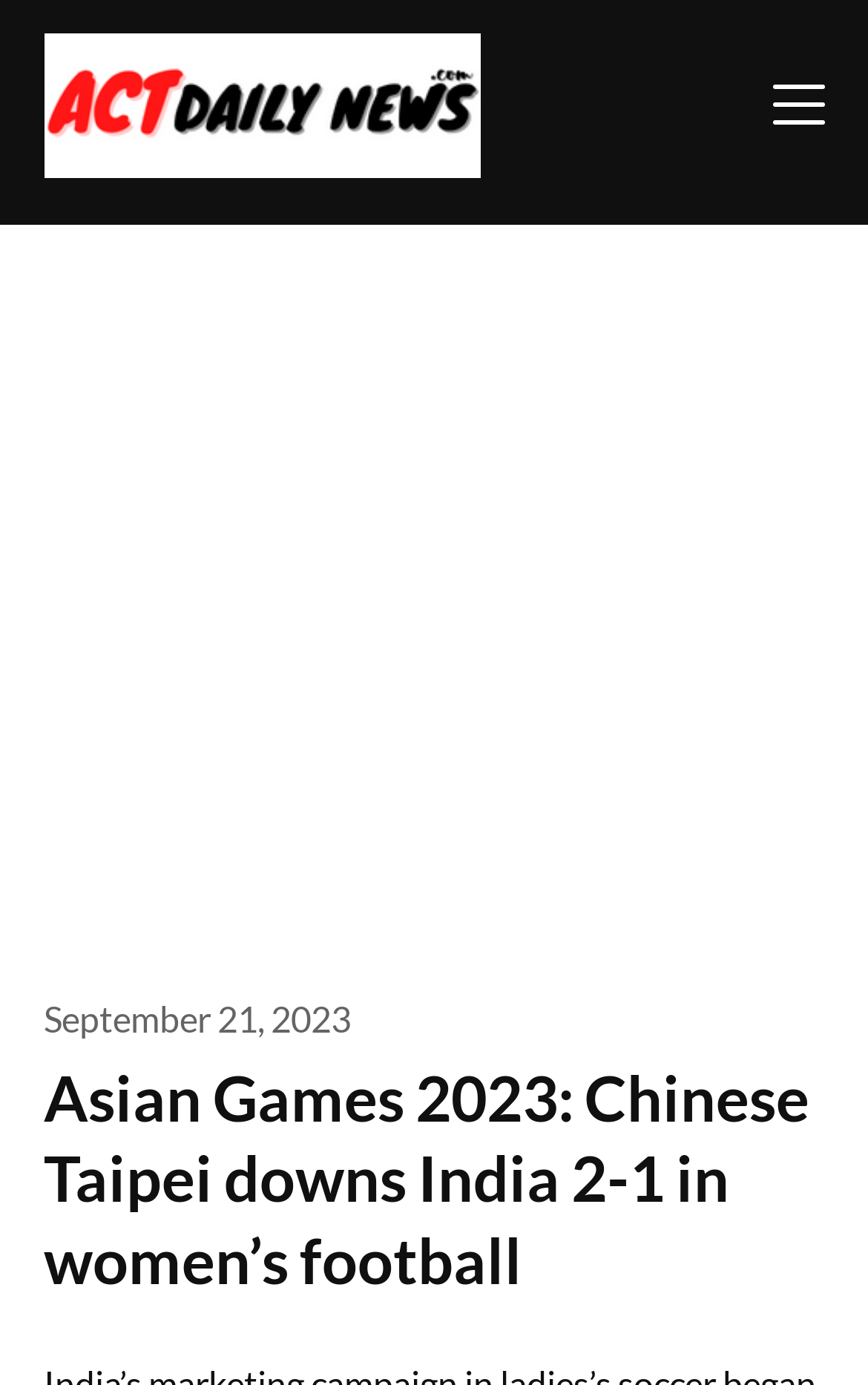Extract the heading text from the webpage.

Asian Games 2023: Chinese Taipei downs India 2-1 in women’s football